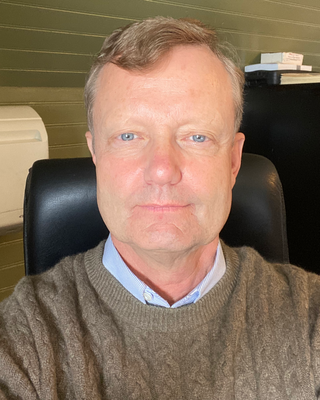Detail every aspect of the image in your description.

The image features a portrait of a middle-aged man with short, wavy hair, sitting in an office-like environment. He presents a neutral expression and is dressed in a cozy, knitted sweater over a collared shirt. The background suggests a professional setting, with a dark object behind him that appears to be a desk or console, and another white object nearby, possibly an office appliance or filing system. This image is likely associated with Dr. Michael Vivian, whose work revolves around transformative practices in medicine, as highlighted in the article titled "Breaking Barriers in Medicine: Dr. Michael Vivian’s Vision."